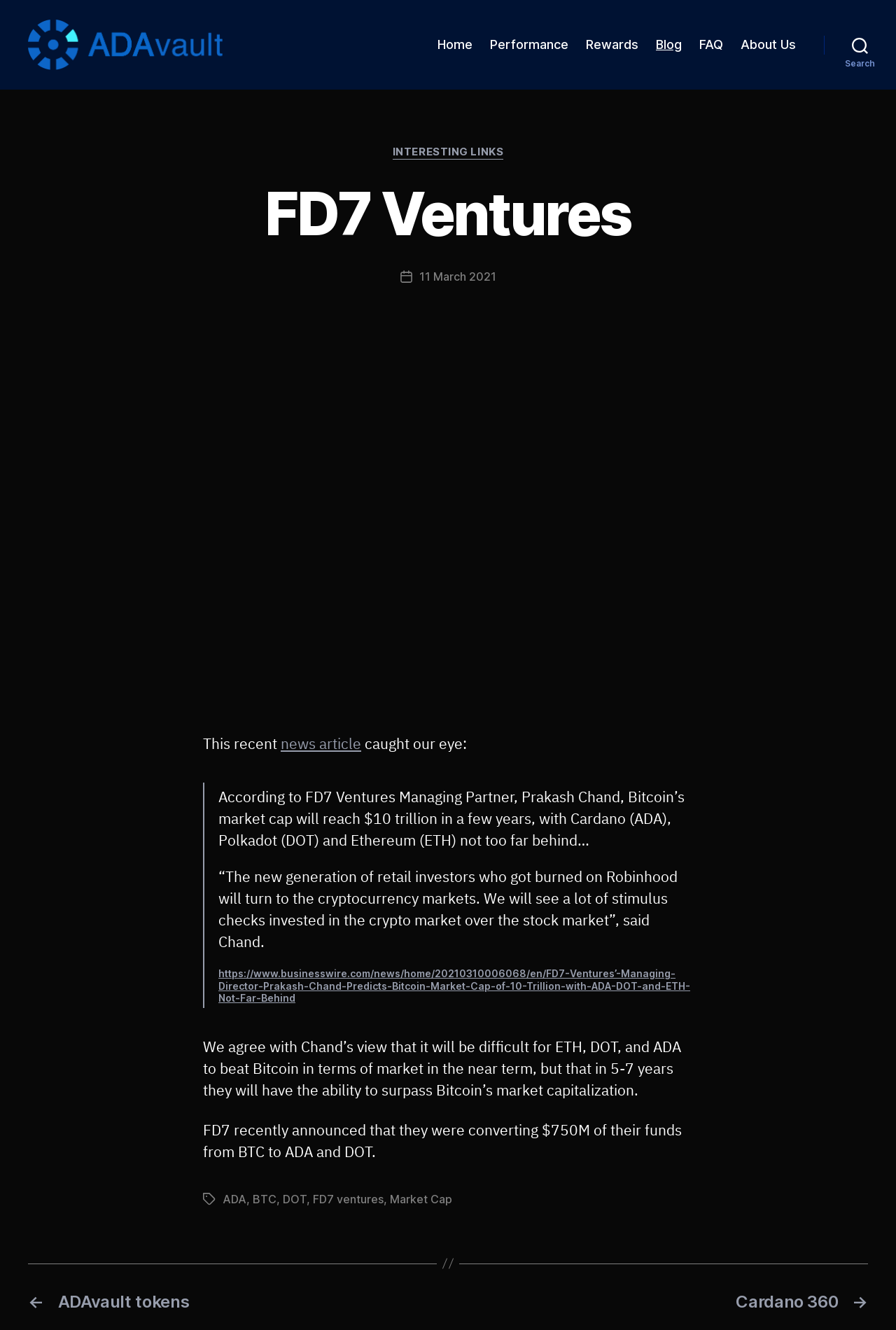Identify the bounding box coordinates for the region of the element that should be clicked to carry out the instruction: "Check the post date". The bounding box coordinates should be four float numbers between 0 and 1, i.e., [left, top, right, bottom].

[0.468, 0.203, 0.554, 0.213]